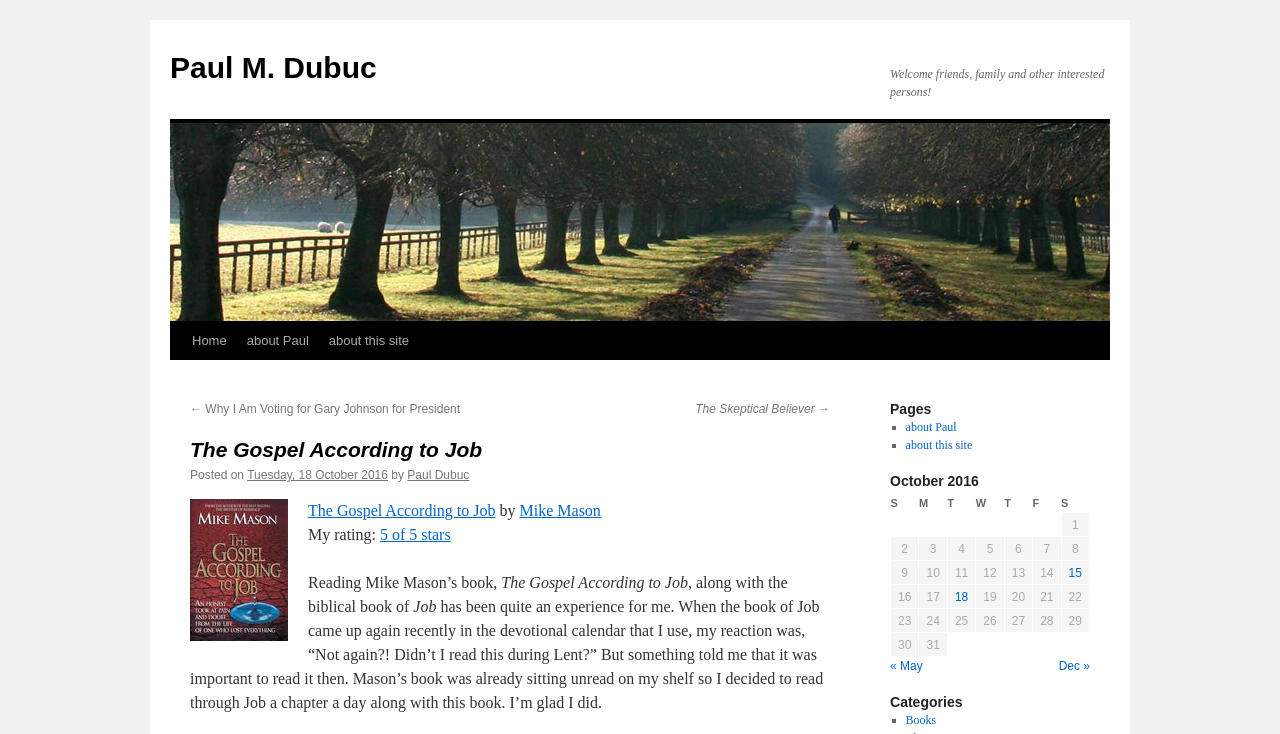Please determine and provide the text content of the webpage's heading.

The Gospel According to Job